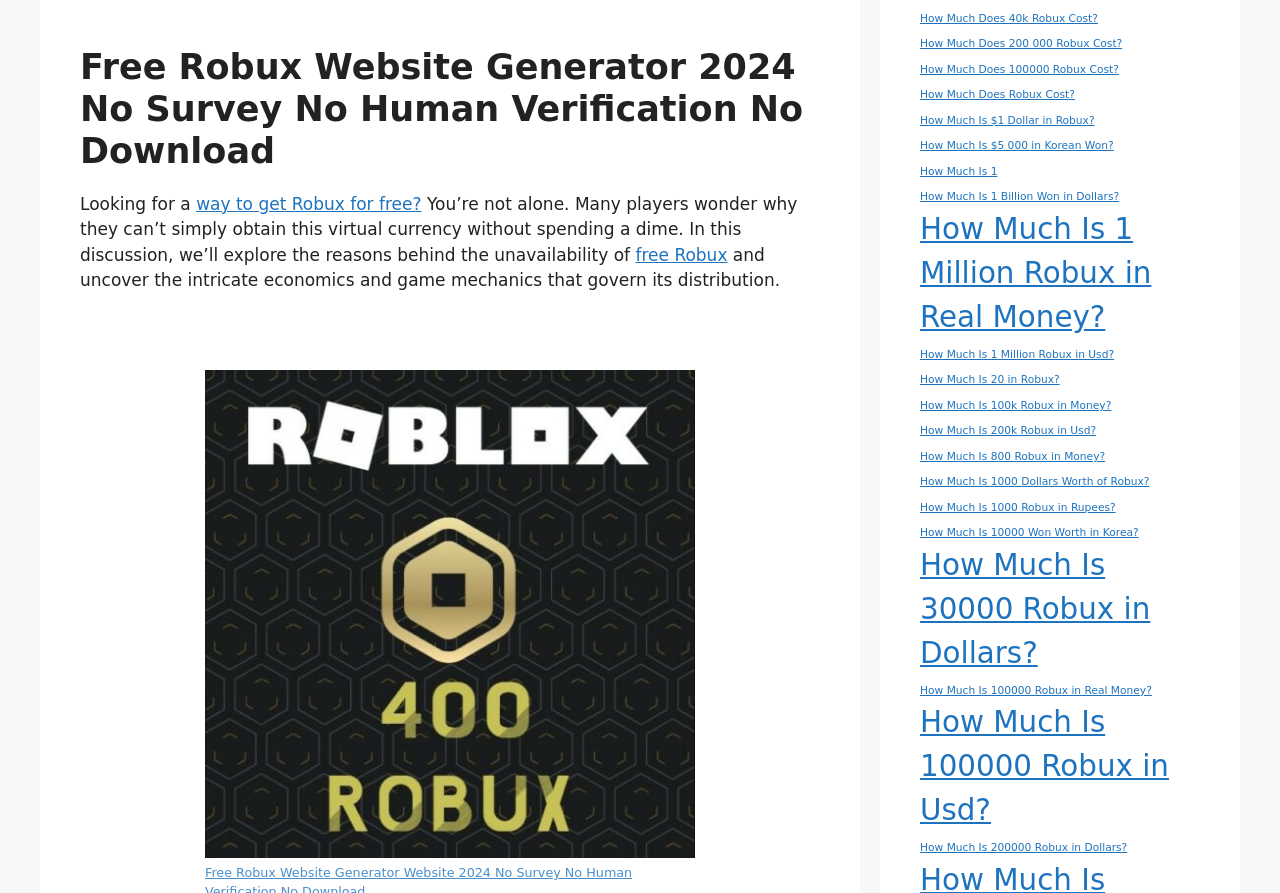Please specify the bounding box coordinates in the format (top-left x, top-left y, bottom-right x, bottom-right y), with values ranging from 0 to 1. Identify the bounding box for the UI component described as follows: free Robux

[0.496, 0.274, 0.568, 0.296]